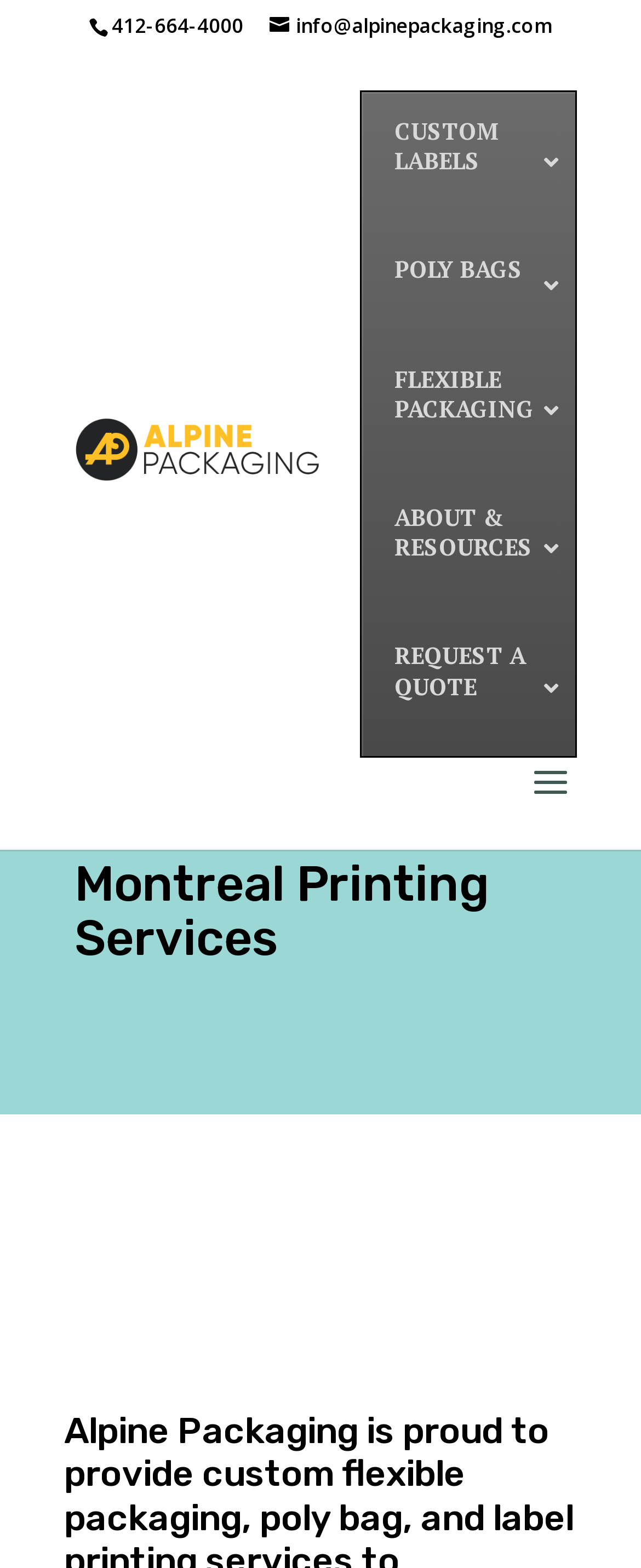Based on the element description: "About & Resources", identify the UI element and provide its bounding box coordinates. Use four float numbers between 0 and 1, [left, top, right, bottom].

[0.564, 0.305, 0.897, 0.393]